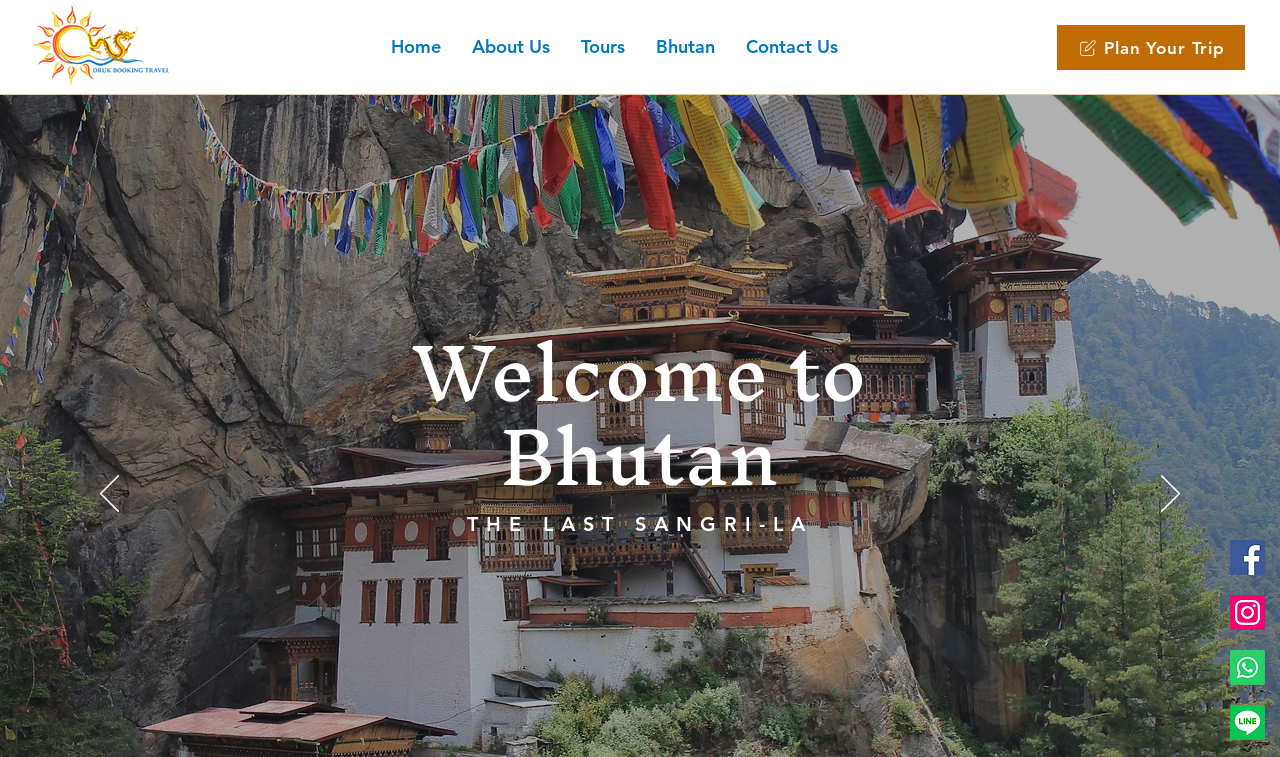Locate the bounding box coordinates of the element I should click to achieve the following instruction: "Read about CAN FACIAL WORKOUTS TURN BACK THE CLOCK?".

None